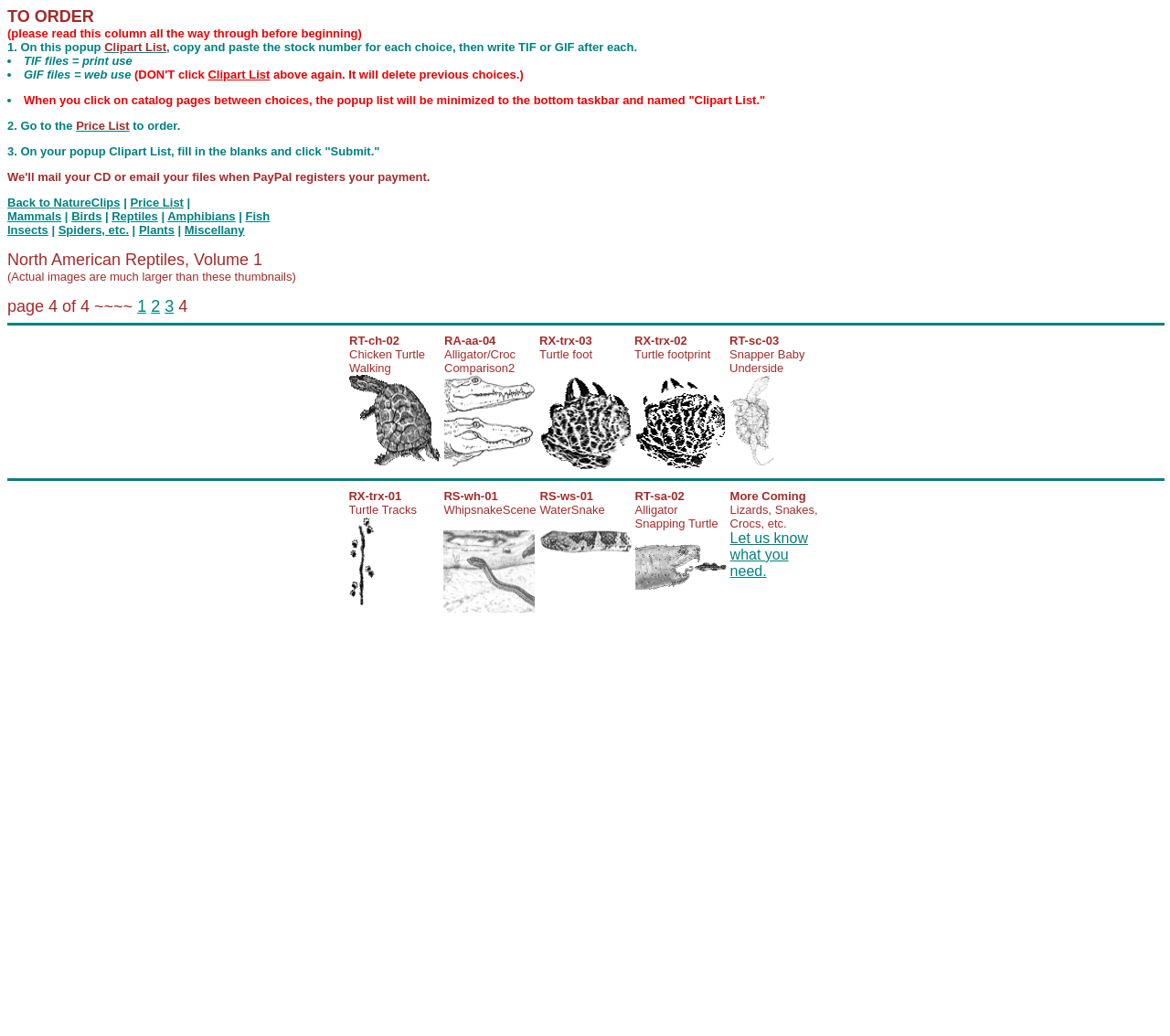Locate the bounding box coordinates of the element that should be clicked to fulfill the instruction: "Go to 'Price List'".

[0.065, 0.115, 0.111, 0.128]